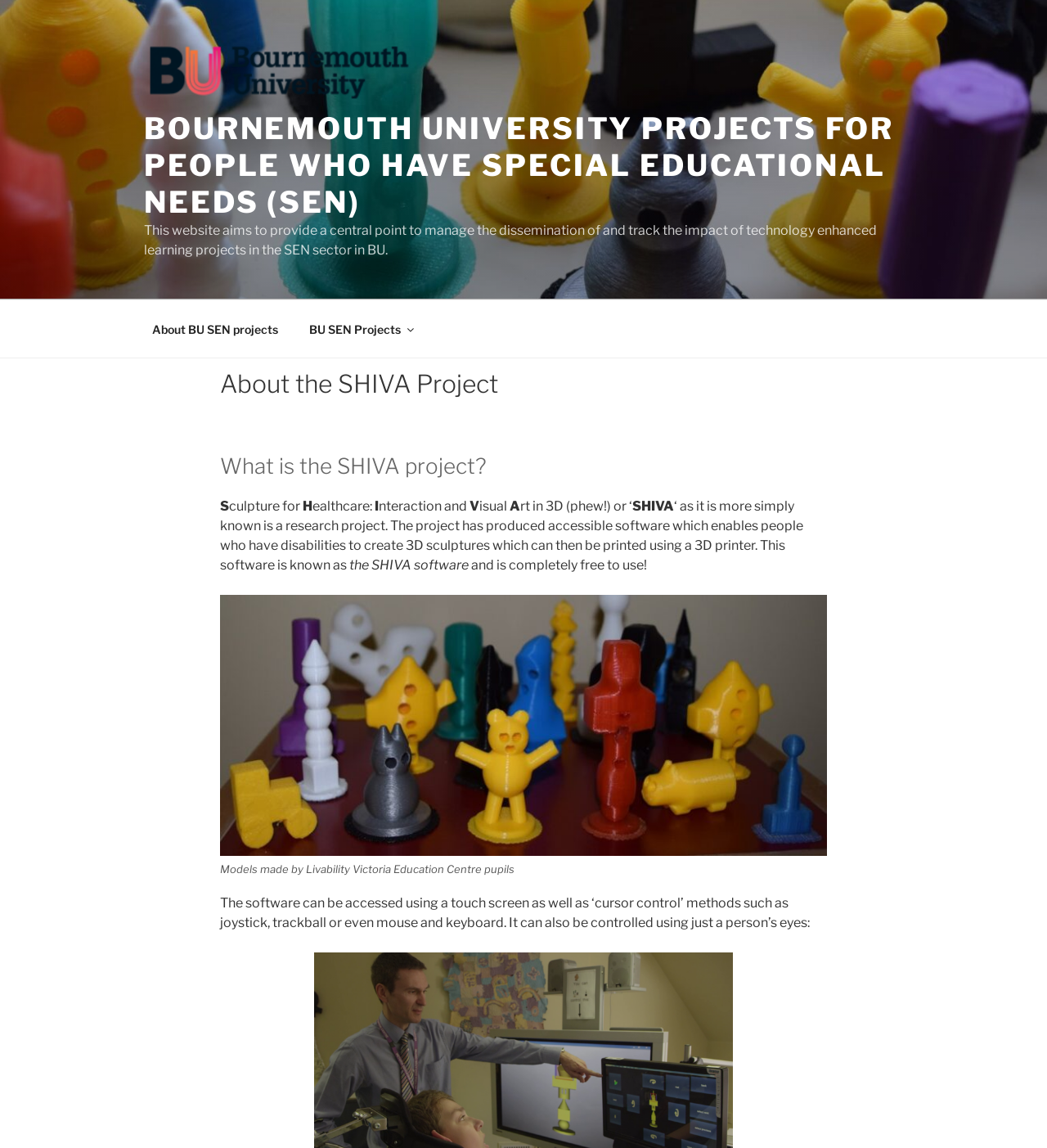Provide a one-word or one-phrase answer to the question:
How can the SHIVA software be controlled?

Touch screen, cursor control, or eyes